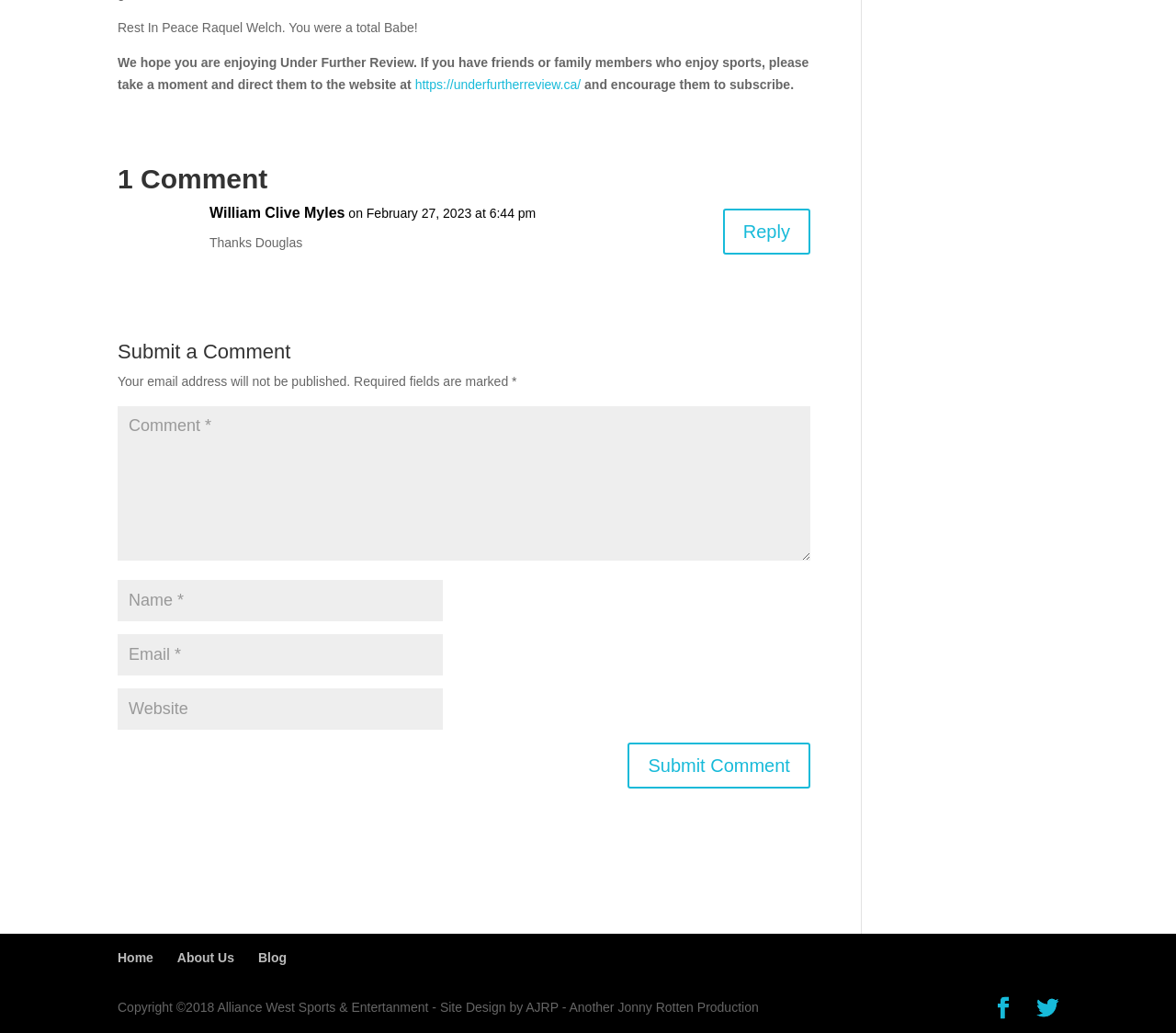What is the date of the comment?
Based on the image, give a concise answer in the form of a single word or short phrase.

February 27, 2023